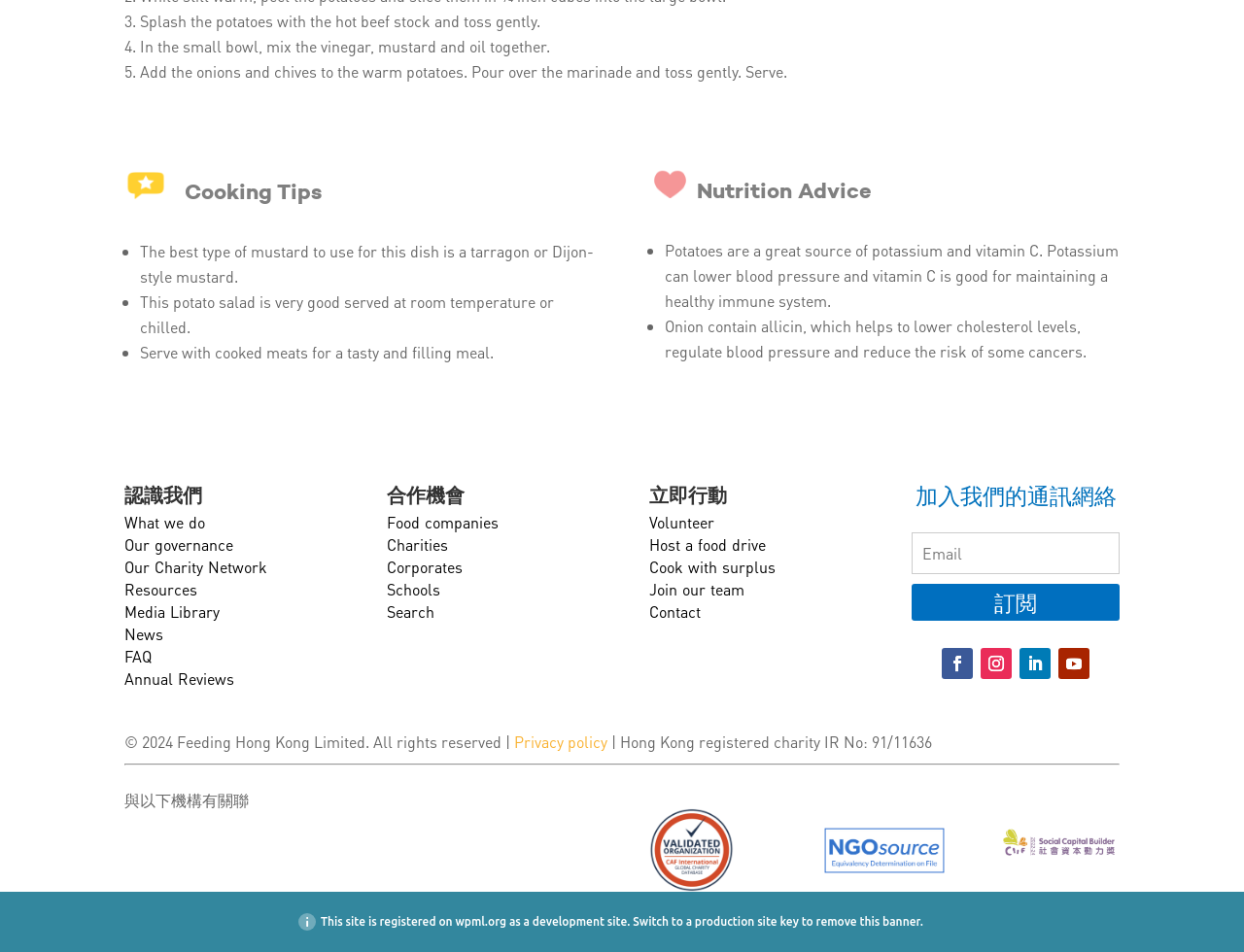Please provide a comprehensive response to the question below by analyzing the image: 
What are the health benefits of potatoes?

In the 'Nutrition Advice' section, I found a list marker with a static text element that mentions the health benefits of potatoes. According to the text, potatoes are a great source of potassium and vitamin C, which can lower blood pressure and maintain a healthy immune system.